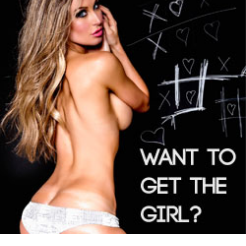Describe all the aspects of the image extensively.

The image features a striking and provocative advertisement that captures attention with its bold visuals and playful messaging. The background is characterized by a chalkboard aesthetic adorned with heart and X patterns, enhancing the flirtatious theme. In the foreground, a model showcases a confident pose, emphasizing her figure while wearing minimal clothing, which adds to the allure of the advertisement.

Prominently displayed on the right side is the text, "WANT TO GET THE GIRL?" This phrase directly engages the viewer, suggesting a cheeky invitation to explore tips or strategies related to dating and attraction, resonating with themes of romance and relationship advice. The overall composition effectively combines visual appeal with enticing messaging, making it a captivating promotional element for a dating guide or resource.